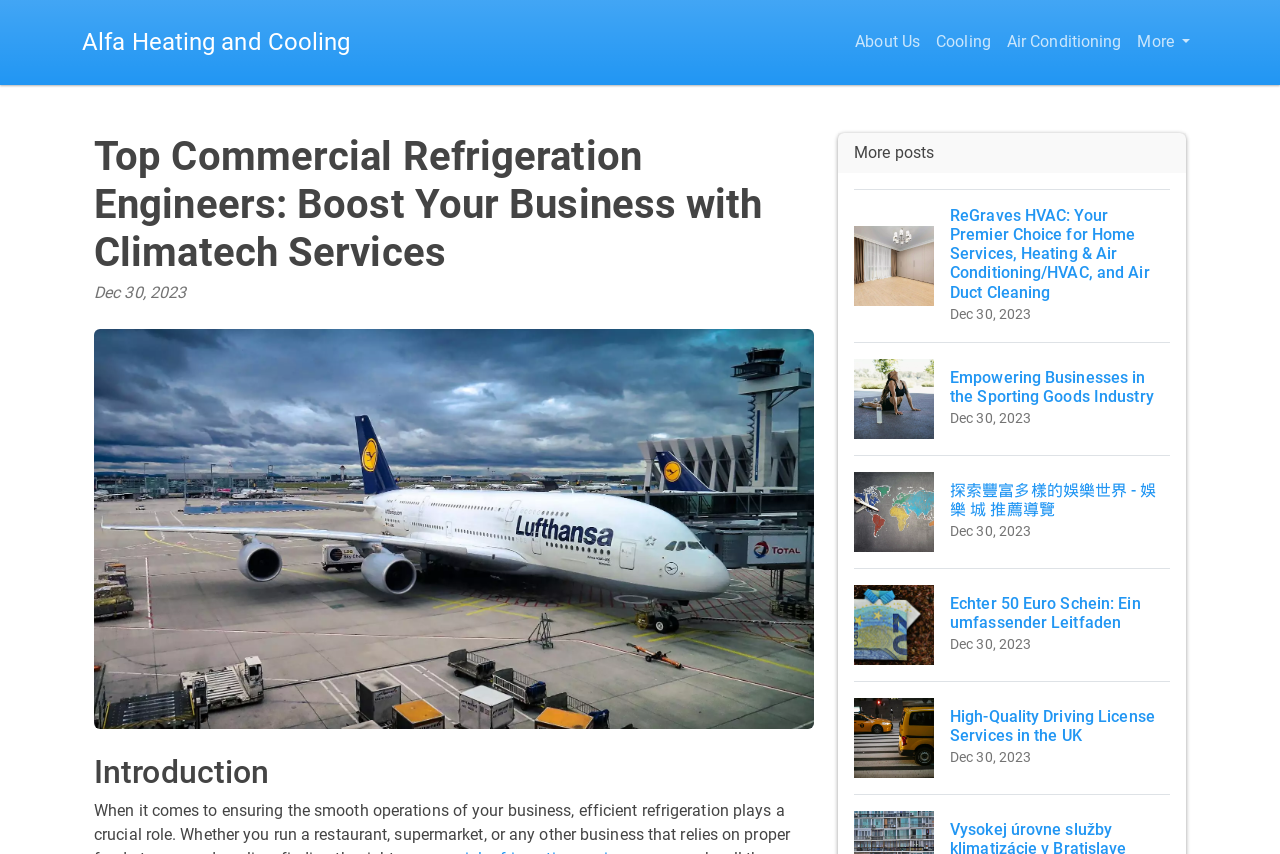Given the element description Air Conditioning, predict the bounding box coordinates for the UI element in the webpage screenshot. The format should be (top-left x, top-left y, bottom-right x, bottom-right y), and the values should be between 0 and 1.

[0.78, 0.019, 0.882, 0.081]